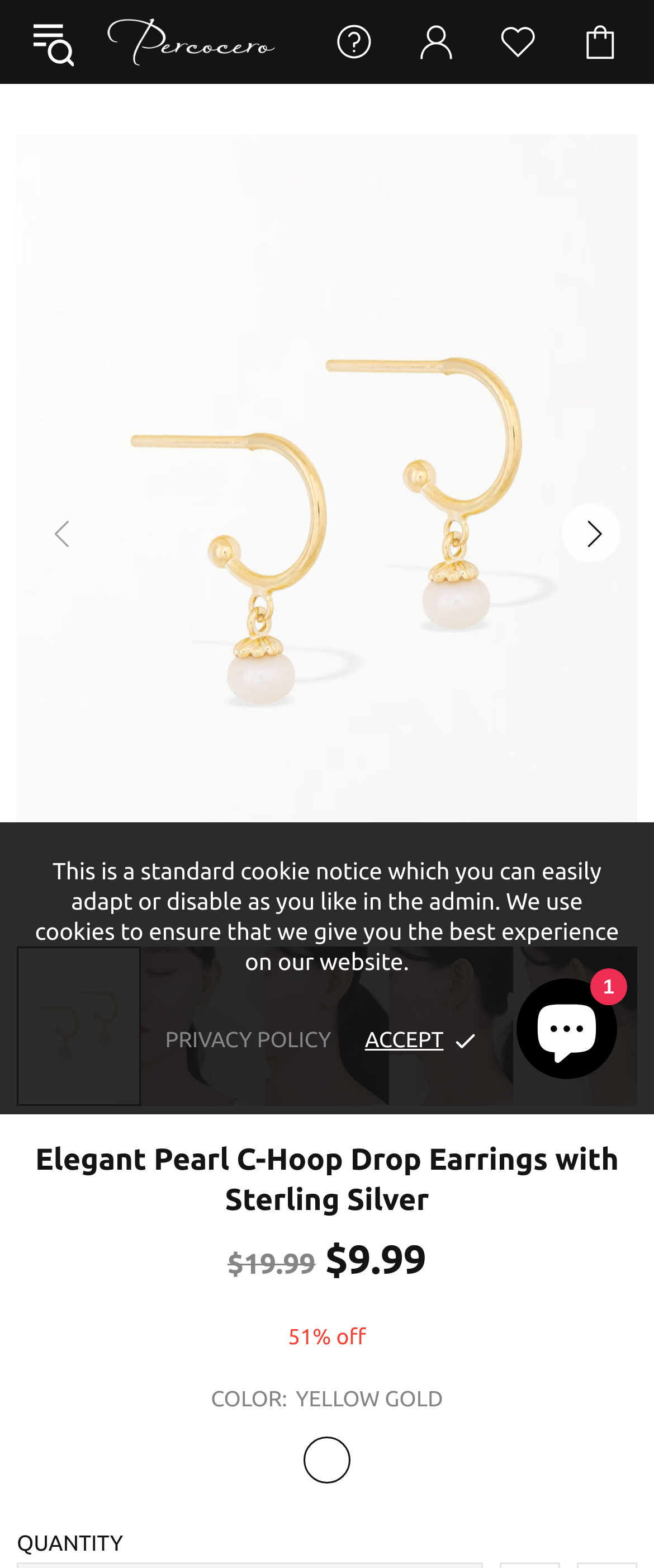Please extract and provide the main headline of the webpage.

Elegant Pearl C-Hoop Drop Earrings with Sterling Silver